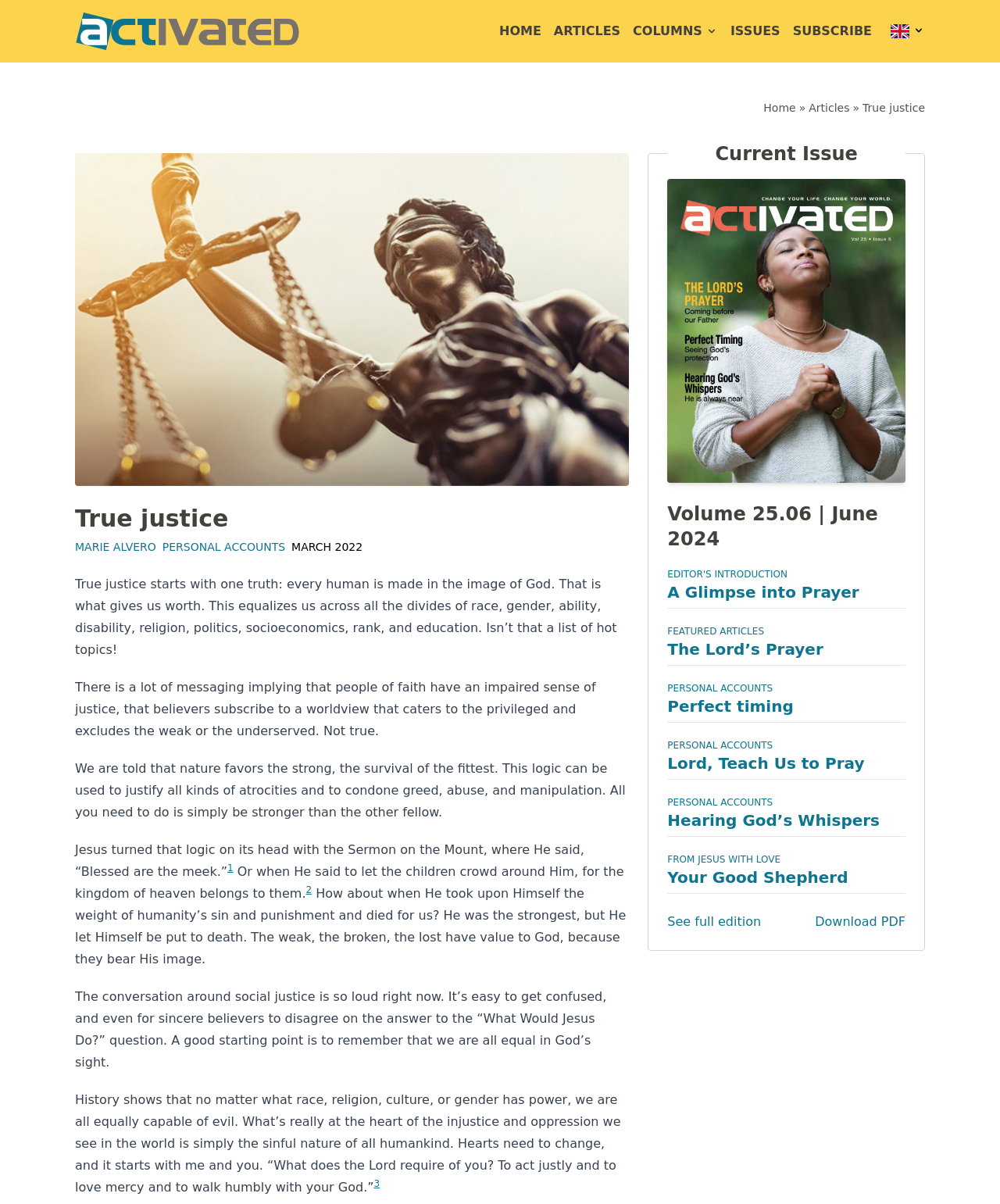Find the bounding box coordinates of the element I should click to carry out the following instruction: "Click on the 'HOME' link".

[0.499, 0.018, 0.541, 0.034]